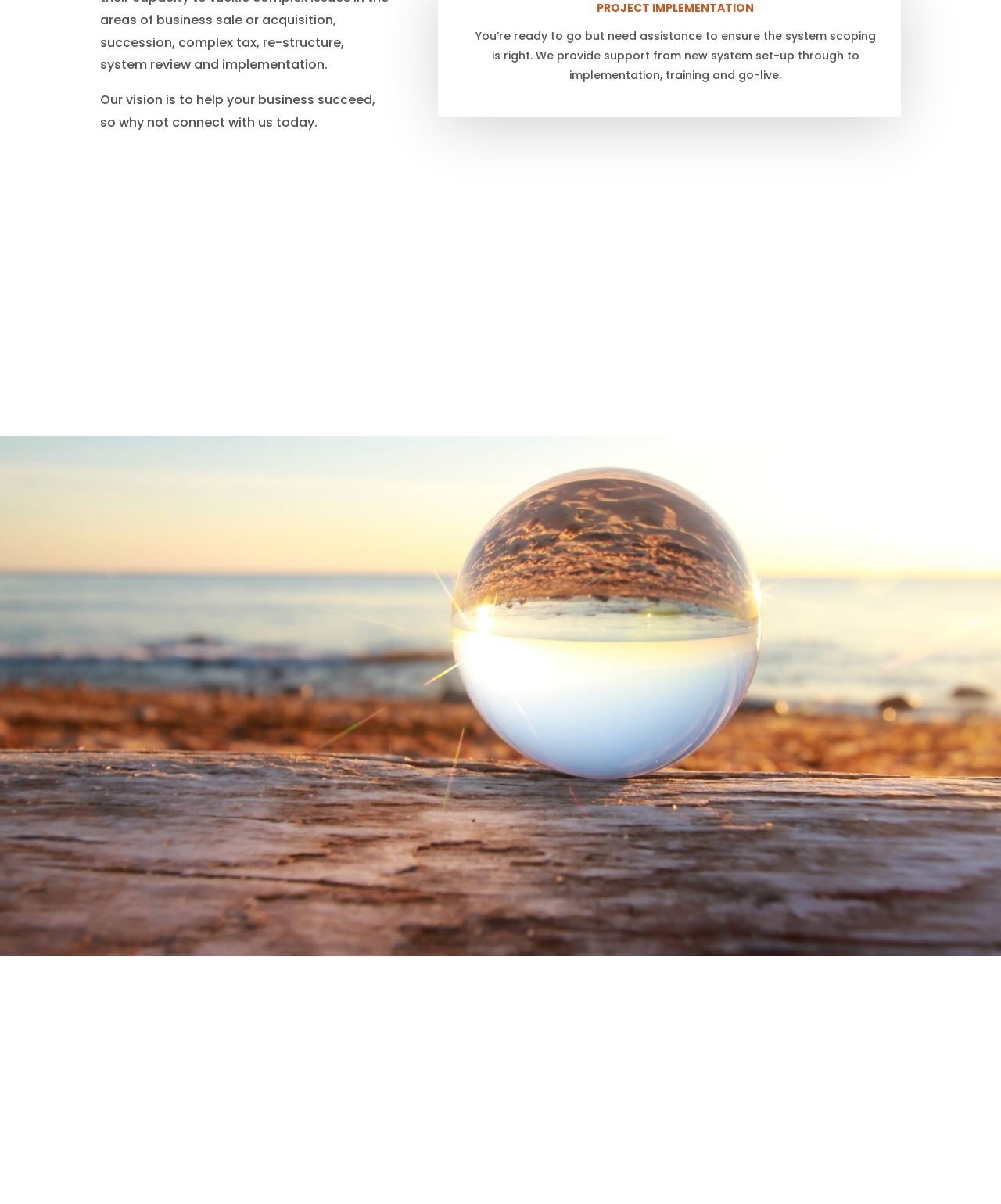Please identify the bounding box coordinates of the element I should click to complete this instruction: 'Check out case studies'. The coordinates should be given as four float numbers between 0 and 1, like this: [left, top, right, bottom].

[0.261, 0.639, 0.379, 0.668]